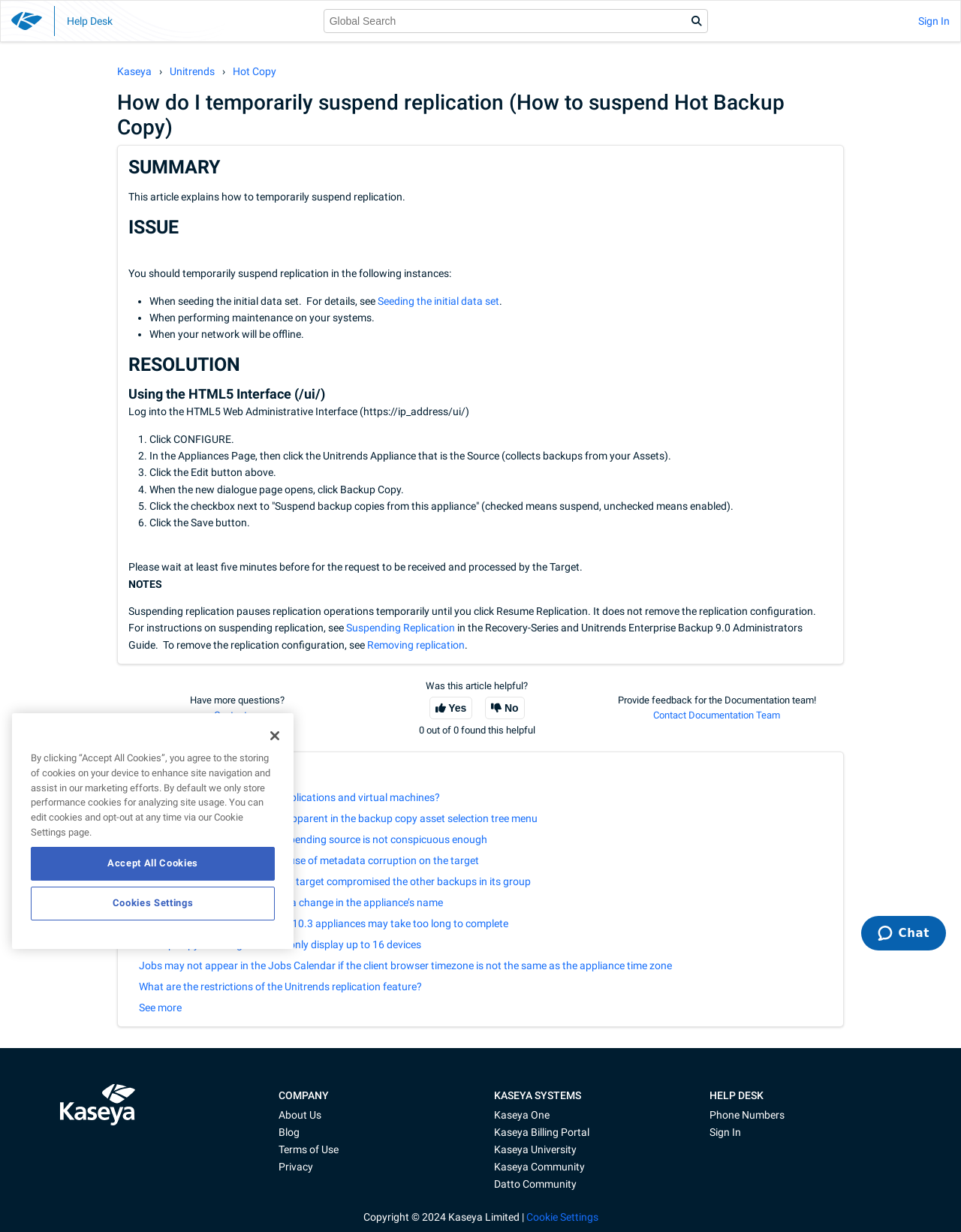Find the bounding box coordinates of the clickable region needed to perform the following instruction: "Click the 'Sign In' link". The coordinates should be provided as four float numbers between 0 and 1, i.e., [left, top, right, bottom].

[0.945, 0.001, 0.999, 0.034]